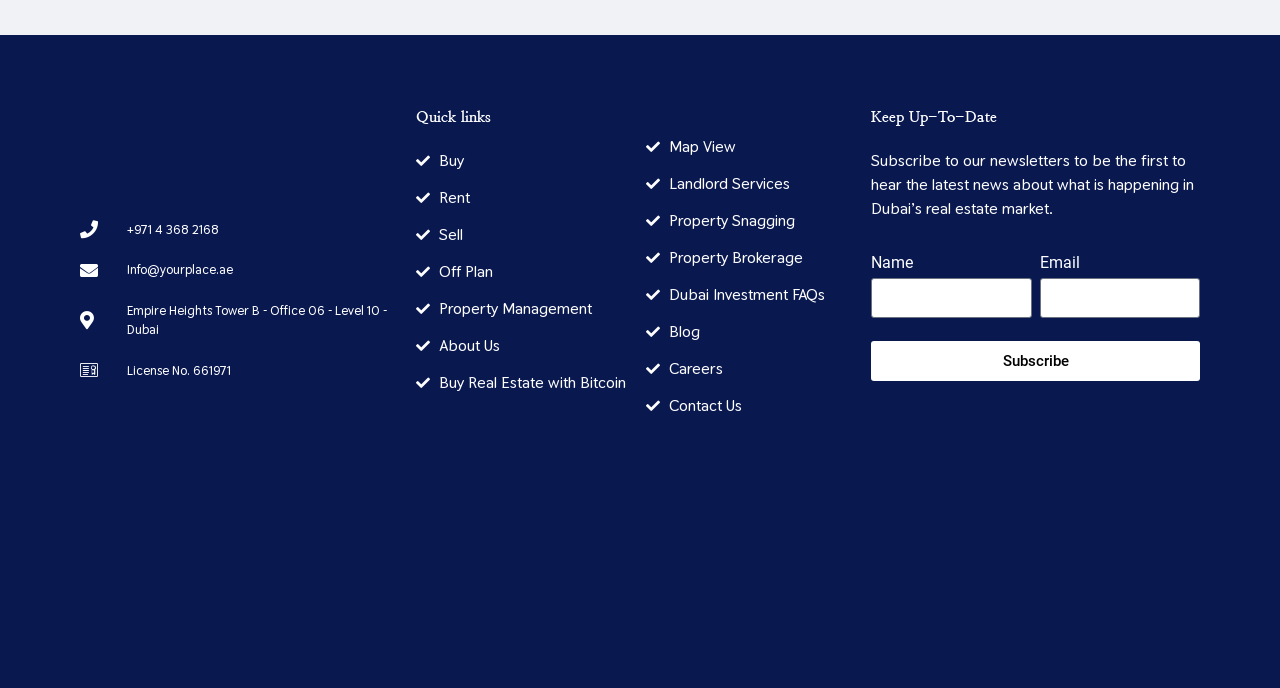Specify the bounding box coordinates of the element's area that should be clicked to execute the given instruction: "Enter your name in the input field". The coordinates should be four float numbers between 0 and 1, i.e., [left, top, right, bottom].

[0.681, 0.404, 0.806, 0.462]